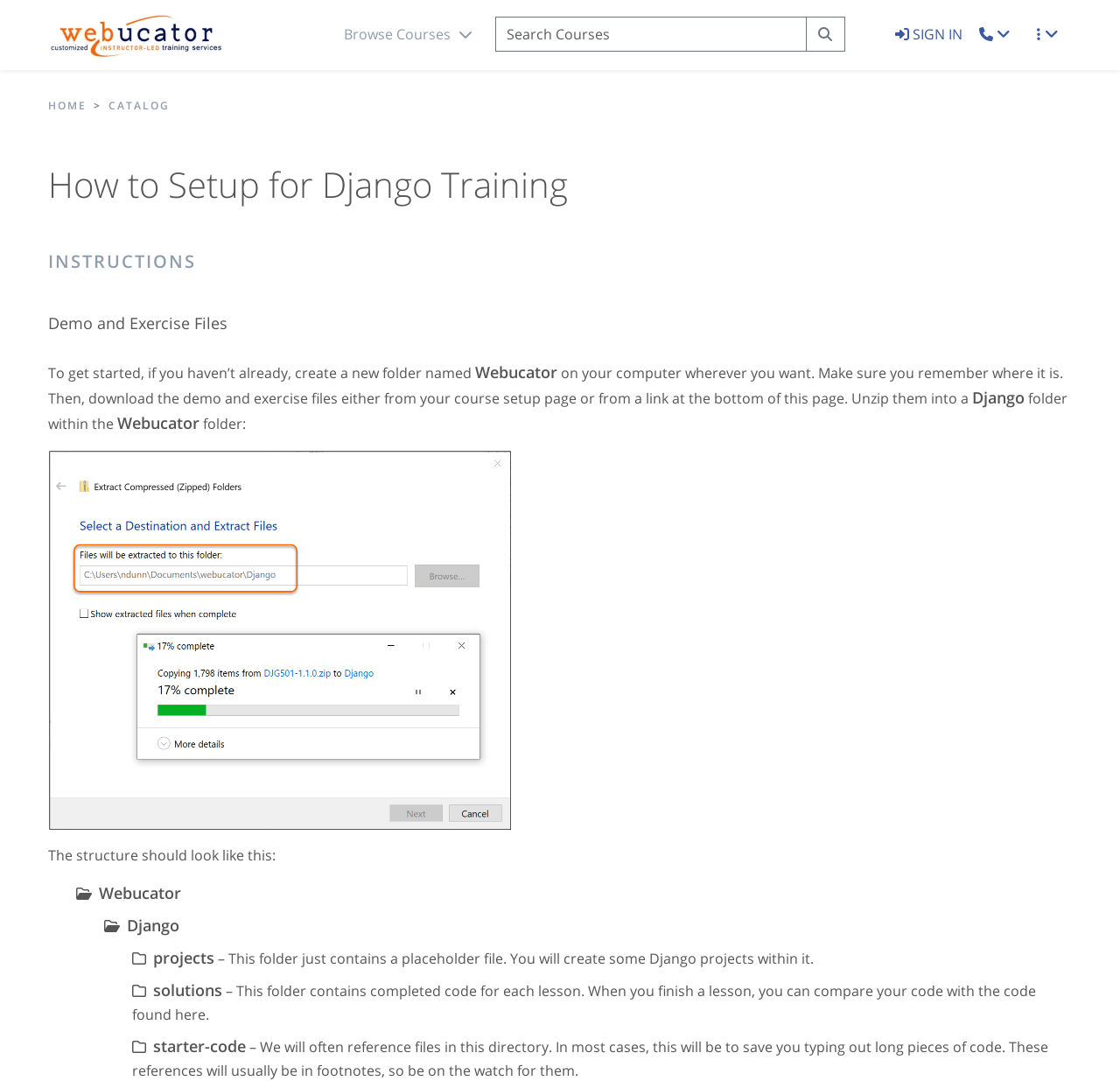Identify and extract the heading text of the webpage.

How to Setup for Django Training